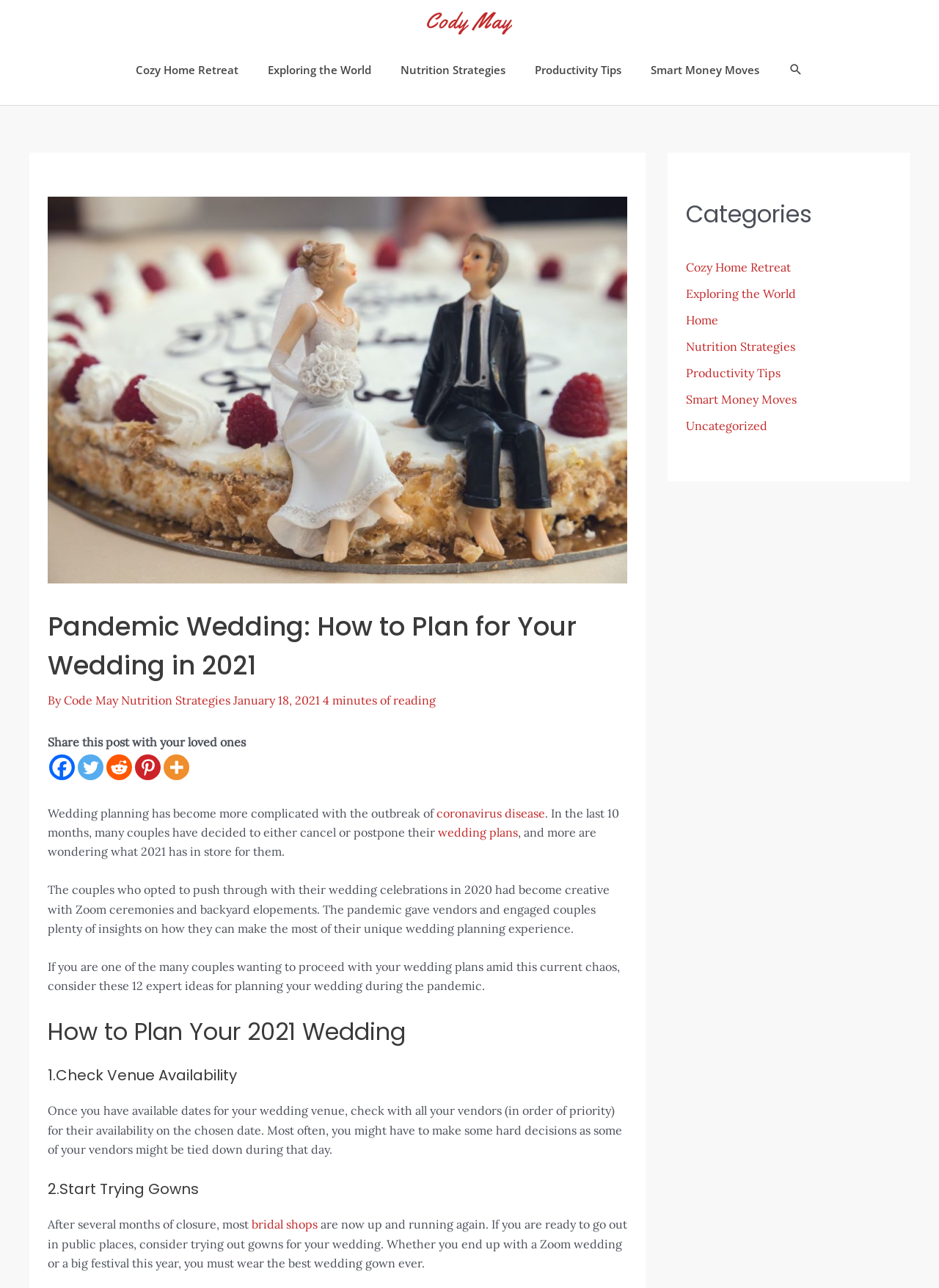Calculate the bounding box coordinates for the UI element based on the following description: "Exploring the World". Ensure the coordinates are four float numbers between 0 and 1, i.e., [left, top, right, bottom].

[0.27, 0.037, 0.411, 0.071]